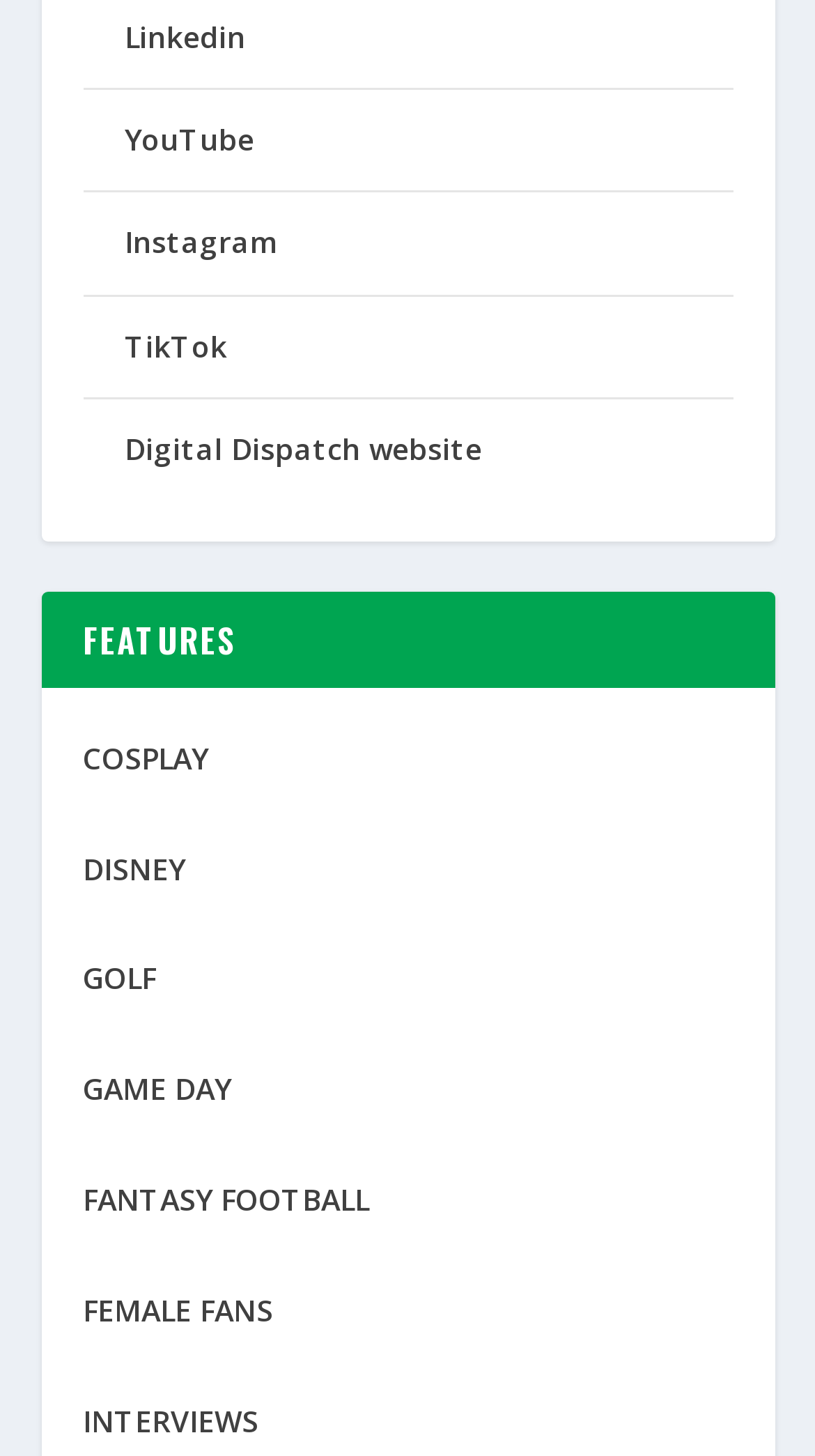Please determine the bounding box coordinates of the element to click on in order to accomplish the following task: "read INTERVIEWS". Ensure the coordinates are four float numbers ranging from 0 to 1, i.e., [left, top, right, bottom].

[0.101, 0.962, 0.317, 0.989]